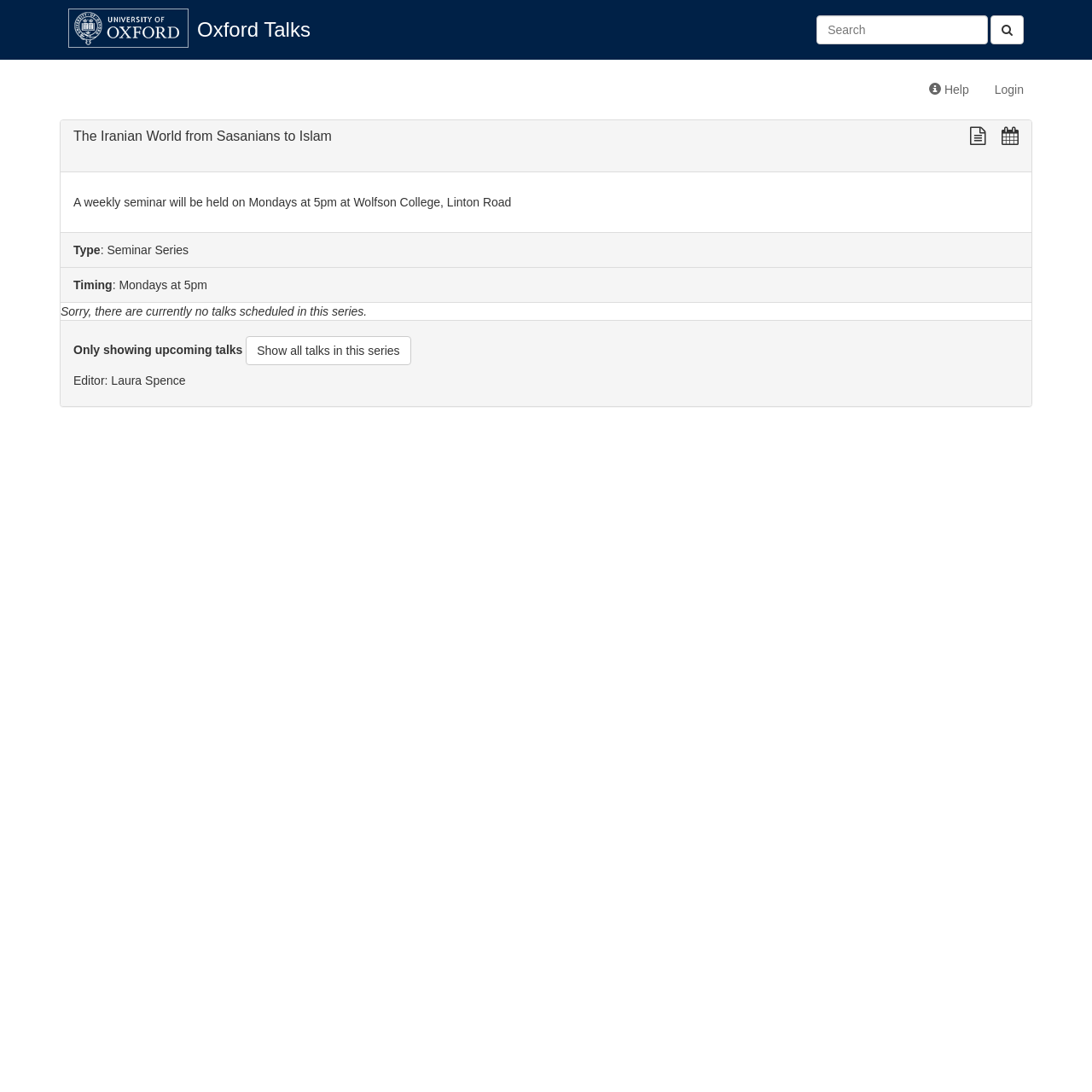Using the information in the image, give a detailed answer to the following question: What is the type of this series?

I found the answer by looking at the static text elements on the webpage. Specifically, I found the text 'Type: Seminar Series' which indicates that the type of this series is a Seminar Series.